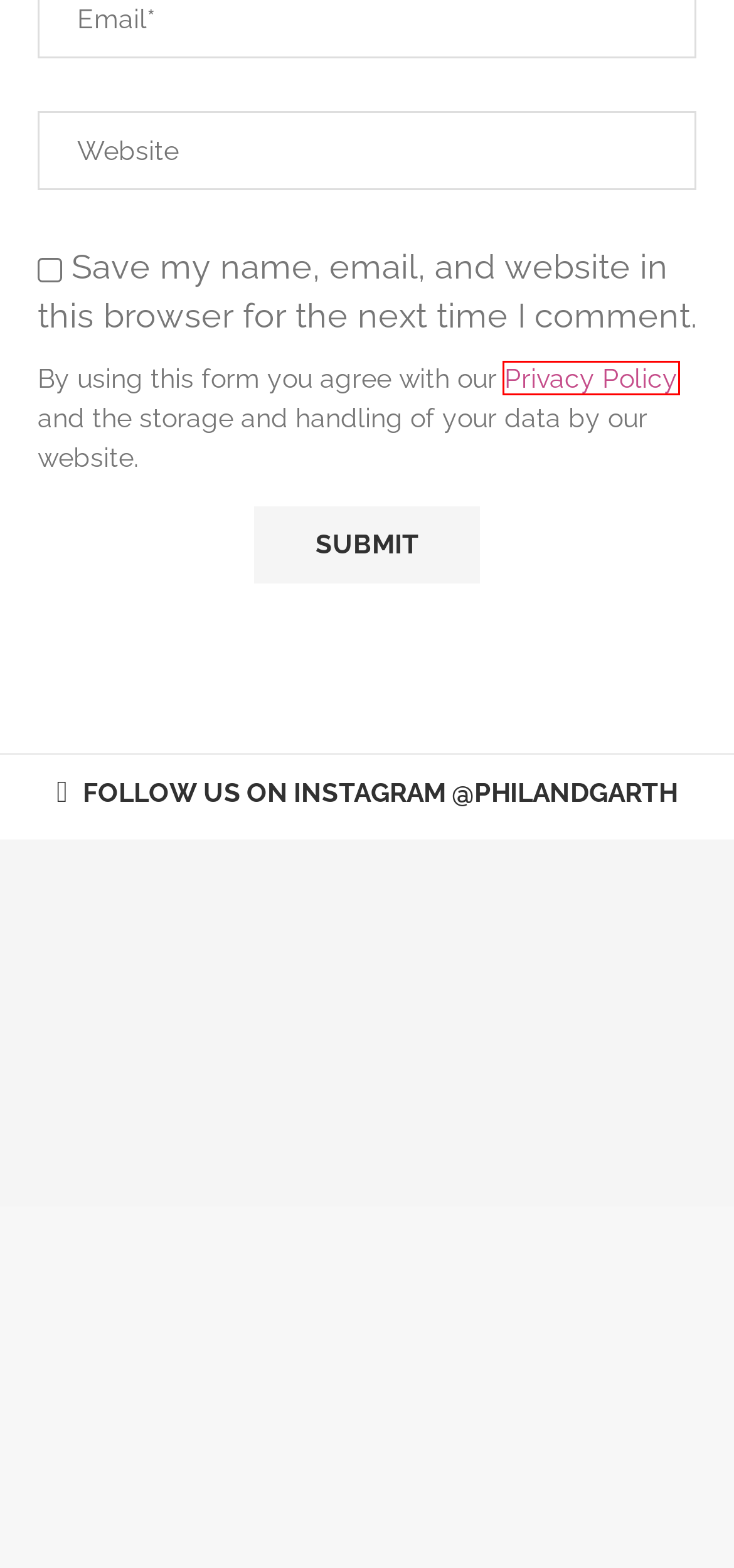Evaluate the webpage screenshot and identify the element within the red bounding box. Select the webpage description that best fits the new webpage after clicking the highlighted element. Here are the candidates:
A. Circus Archives - Phil and Garth
B. Small Group Tour Archives - Phil and Garth
C. Privacy Policy - Phil and Garth
D. Phare Circus | Siem Reap's Top Modern Cultural Performance
E. Home - BOREI ANGKOR RESORT & SPA
F. Travel Guide Archives - Phil and Garth
G. Around the world in 60 seconds - Travel Videos - Phil and Garth
H. Big Dog Travel Blog – Exploring the world one paw print at a time

C